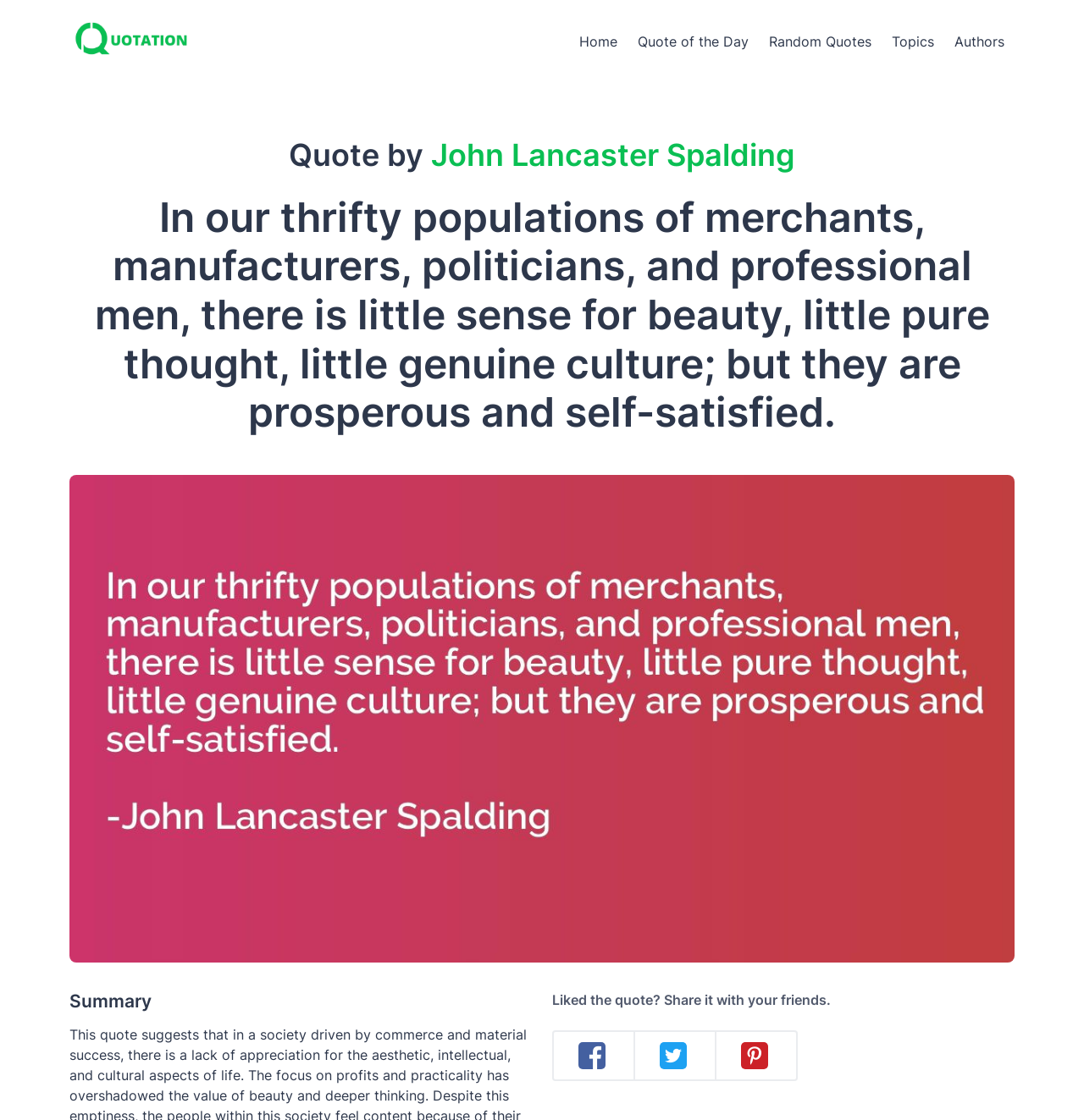Find the bounding box coordinates for the element that must be clicked to complete the instruction: "Click the Quotation.io Logo". The coordinates should be four float numbers between 0 and 1, indicated as [left, top, right, bottom].

[0.064, 0.009, 0.18, 0.065]